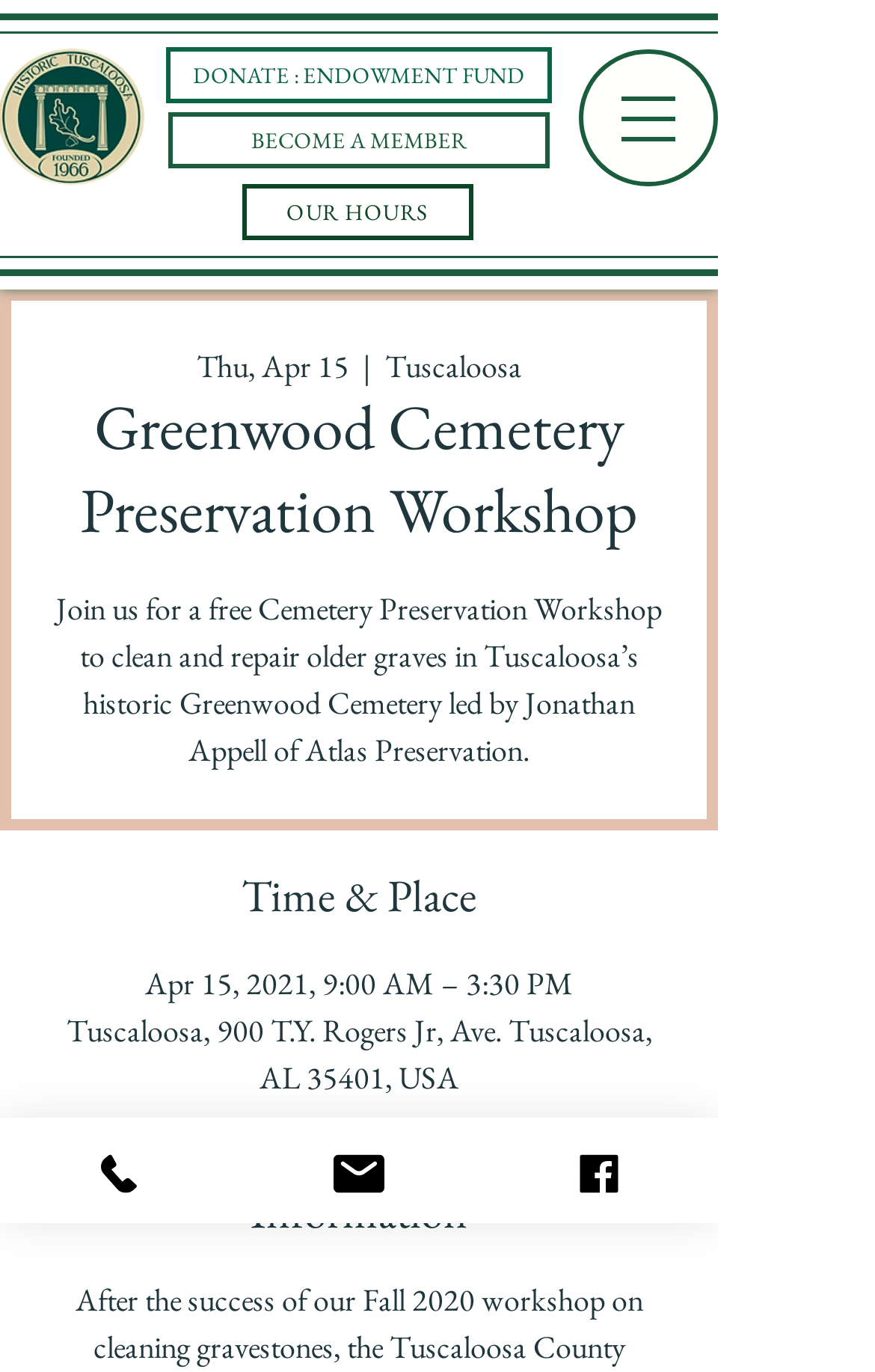Please determine the bounding box coordinates, formatted as (top-left x, top-left y, bottom-right x, bottom-right y), with all values as floating point numbers between 0 and 1. Identify the bounding box of the region described as: Menu

None